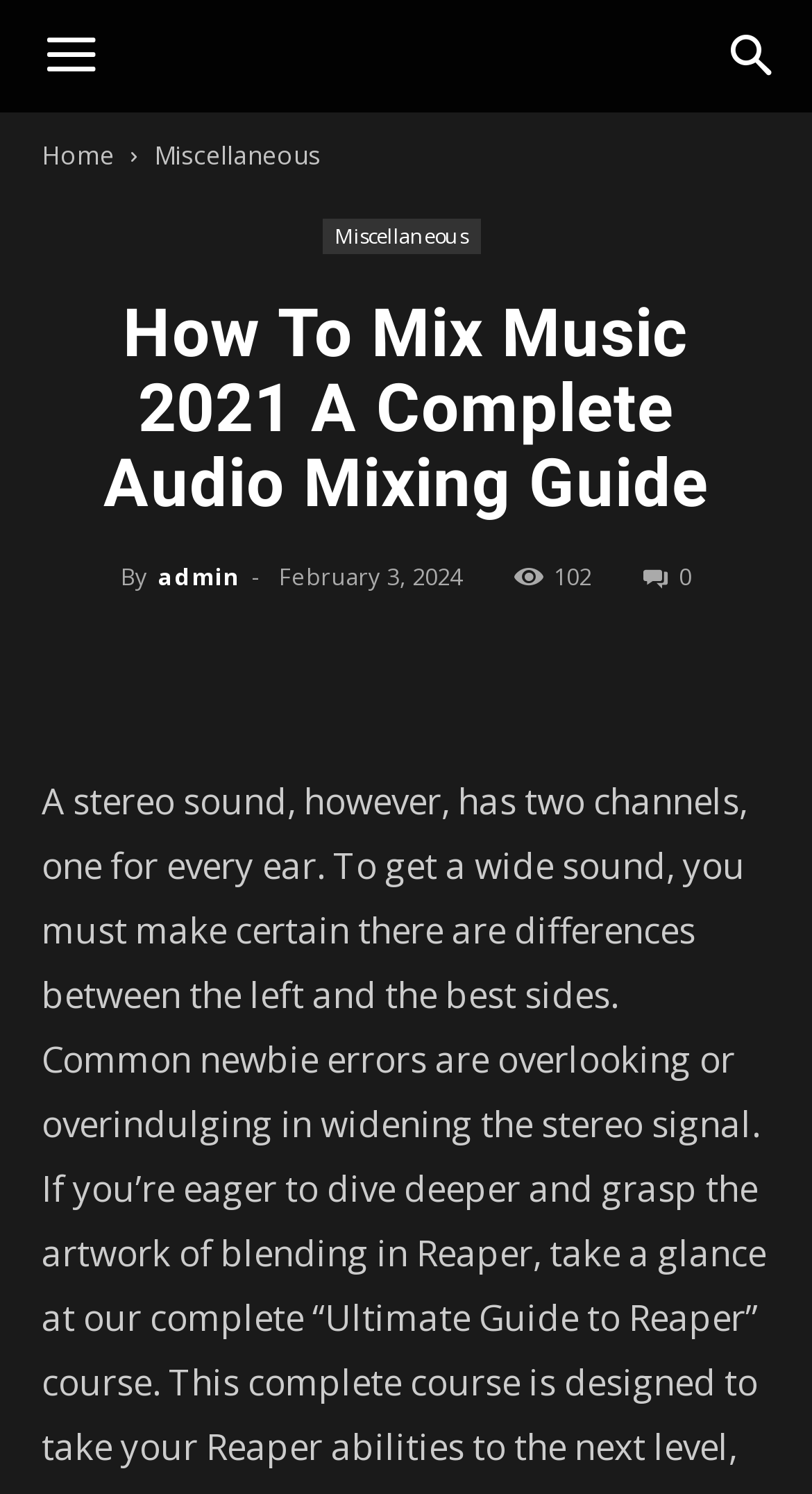Can you give a comprehensive explanation to the question given the content of the image?
How many comments are there on the article?

I found the text '102' next to an icon (), which is often used to represent comments or replies on an article.